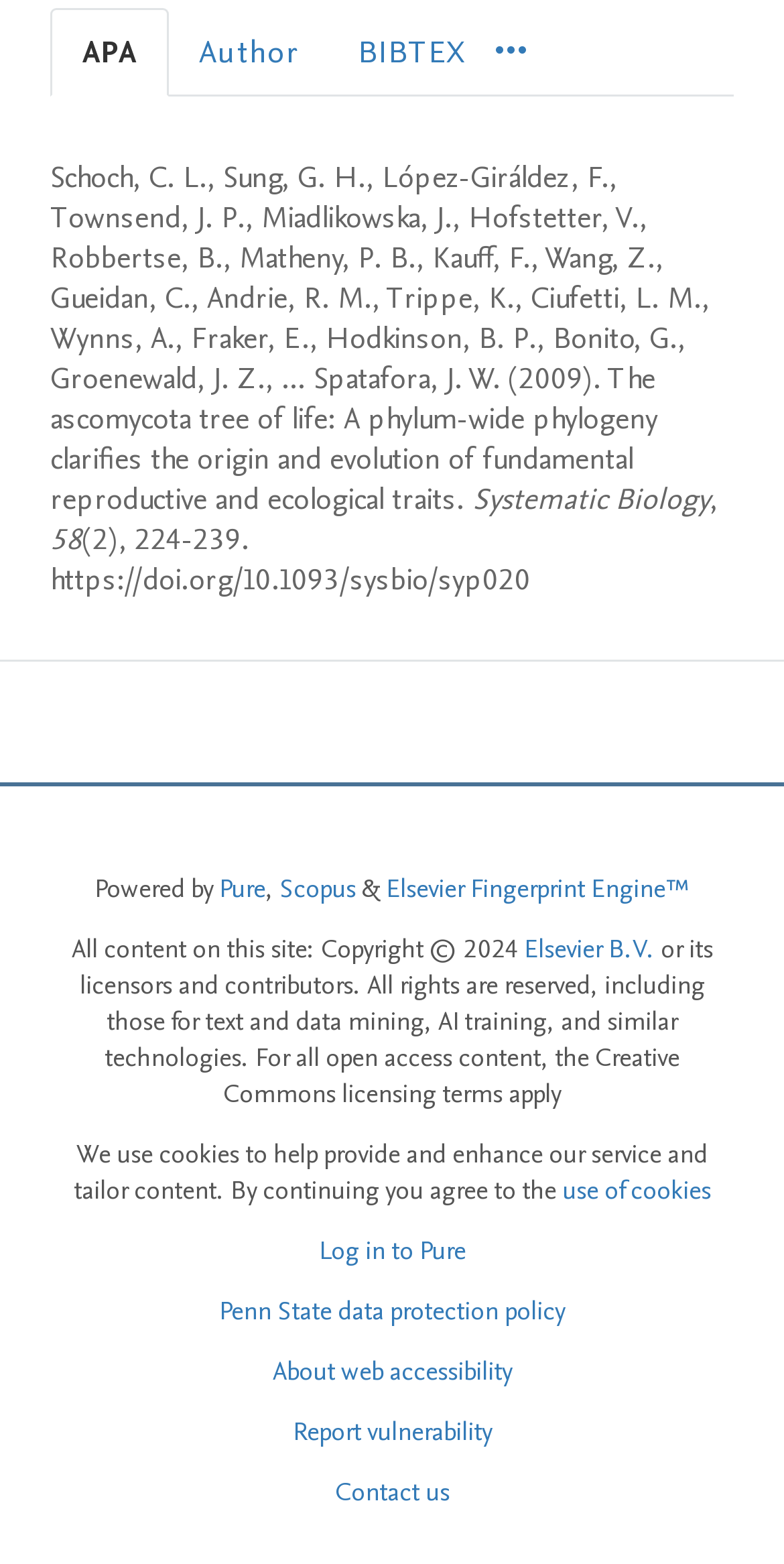What is the citation style selected?
Based on the image, respond with a single word or phrase.

APA